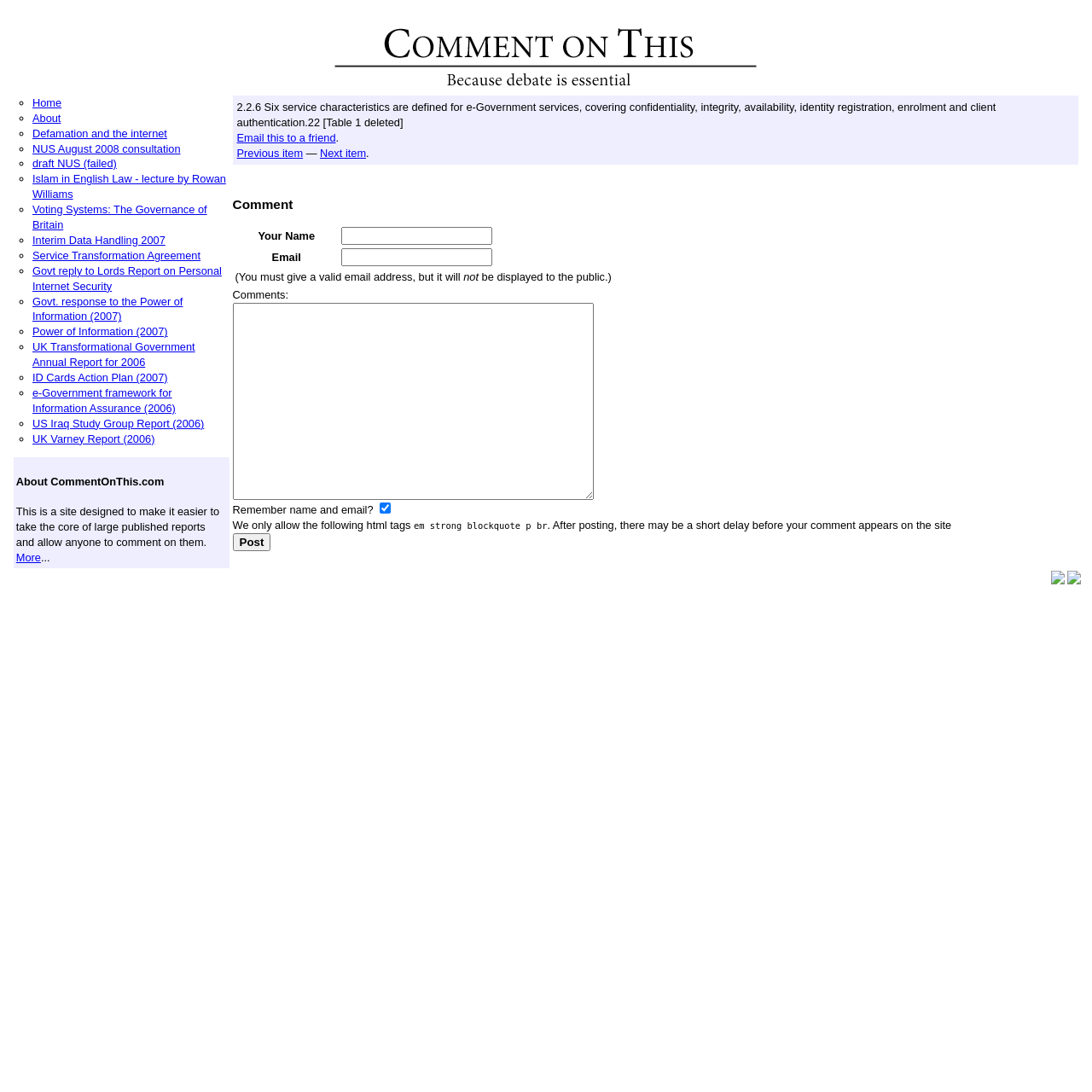Provide a short answer using a single word or phrase for the following question: 
How many textboxes are available in the comment form?

2